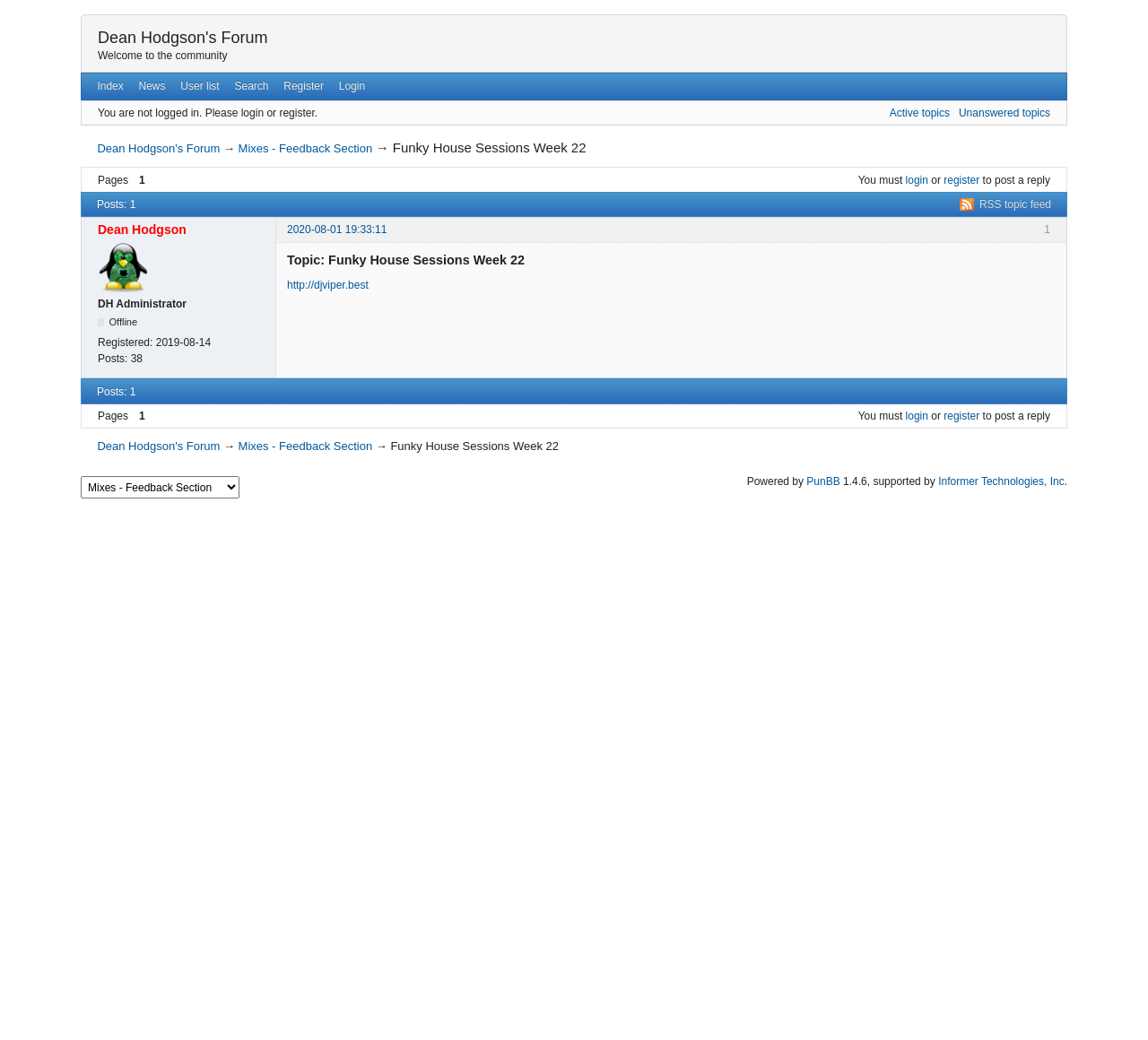Refer to the image and offer a detailed explanation in response to the question: What is the username of the user who posted the topic?

The username of the user who posted the topic can be found next to the topic title 'Funky House Sessions Week 22'. It is written as 'Dean Hodgson' and is also a link that can be clicked to navigate to the user's profile page.